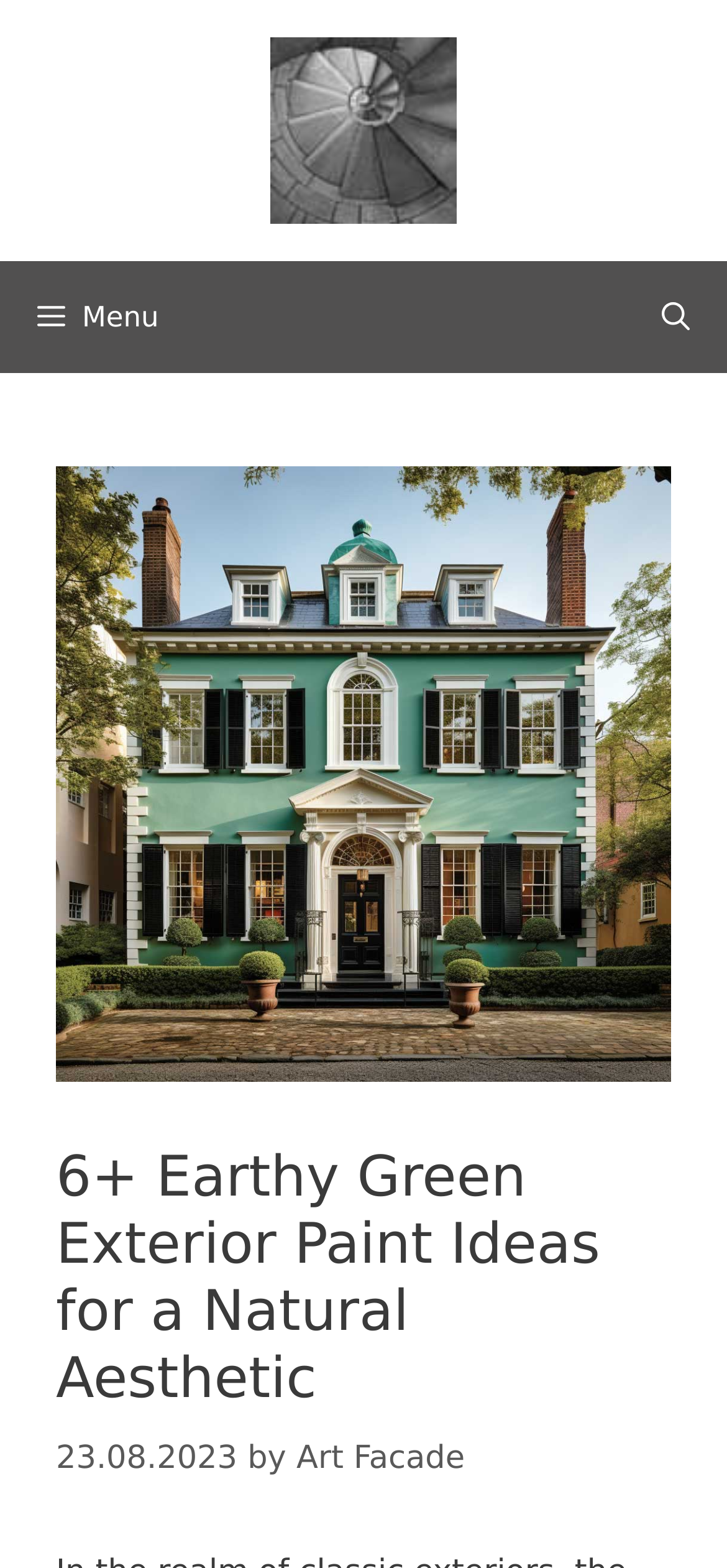Please respond to the question with a concise word or phrase:
What is the date of the article?

23.08.2023